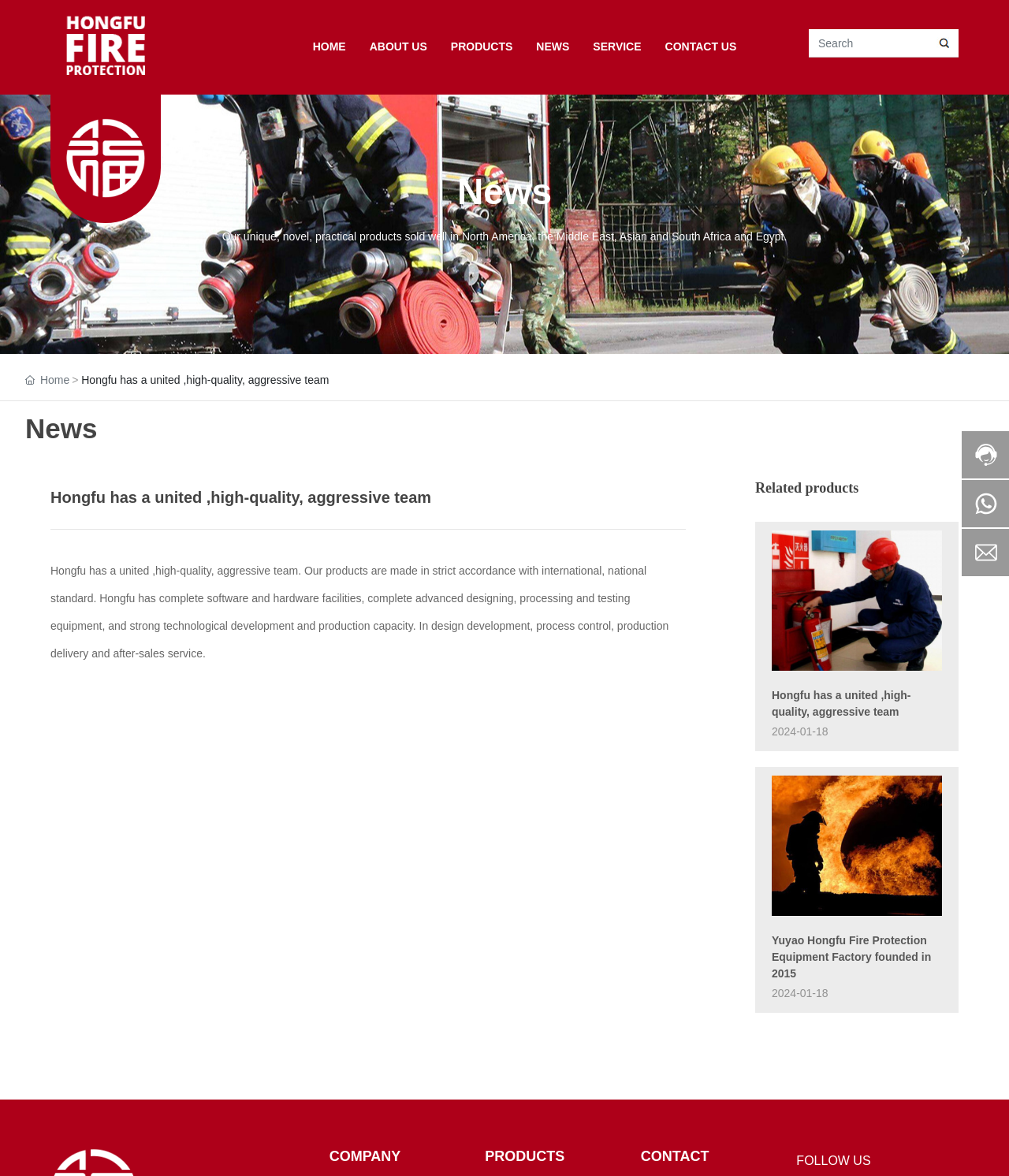Generate a thorough description of the webpage.

The webpage appears to be the official website of Hongfu Fire Yuyao Hongfu Fire Protection Equipment CO., LTD., a company founded in 2015 that produces water-system fire equipment.

At the top-left corner, there is a logo of Hongfu Fire, accompanied by a link to the company's homepage. Below the logo, there is a navigation menu with links to different sections of the website, including HOME, ABOUT US, PRODUCTS, NEWS, SERVICE, and CONTACT US.

On the right side of the navigation menu, there is a search box with a placeholder text "Search". Next to the search box, there is a small icon.

The main content of the webpage is divided into several sections. The first section has a heading that reads "Hongfu has a united, high-quality, aggressive team" and a brief introduction to the company. Below the introduction, there is a horizontal separator line.

The next section appears to be a news or article section, with a heading that reads "News" and a brief summary of the company's products and their sales performance in different regions.

Below the news section, there is a section that provides more information about the company, including its production capacity, design development, process control, and after-sales service.

On the right side of the webpage, there is a section that lists related products, with links to more information about each product. Below the related products section, there are several links to news articles or press releases, each with a date stamp.

At the bottom of the webpage, there is a footer section with links to different sections of the website, including COMPANY, PRODUCTS, and CONTACT. There is also a "FOLLOW US" section with social media icons.

Throughout the webpage, there are several images of the Hongfu Fire logo, as well as some icons and separator lines that help to organize the content.